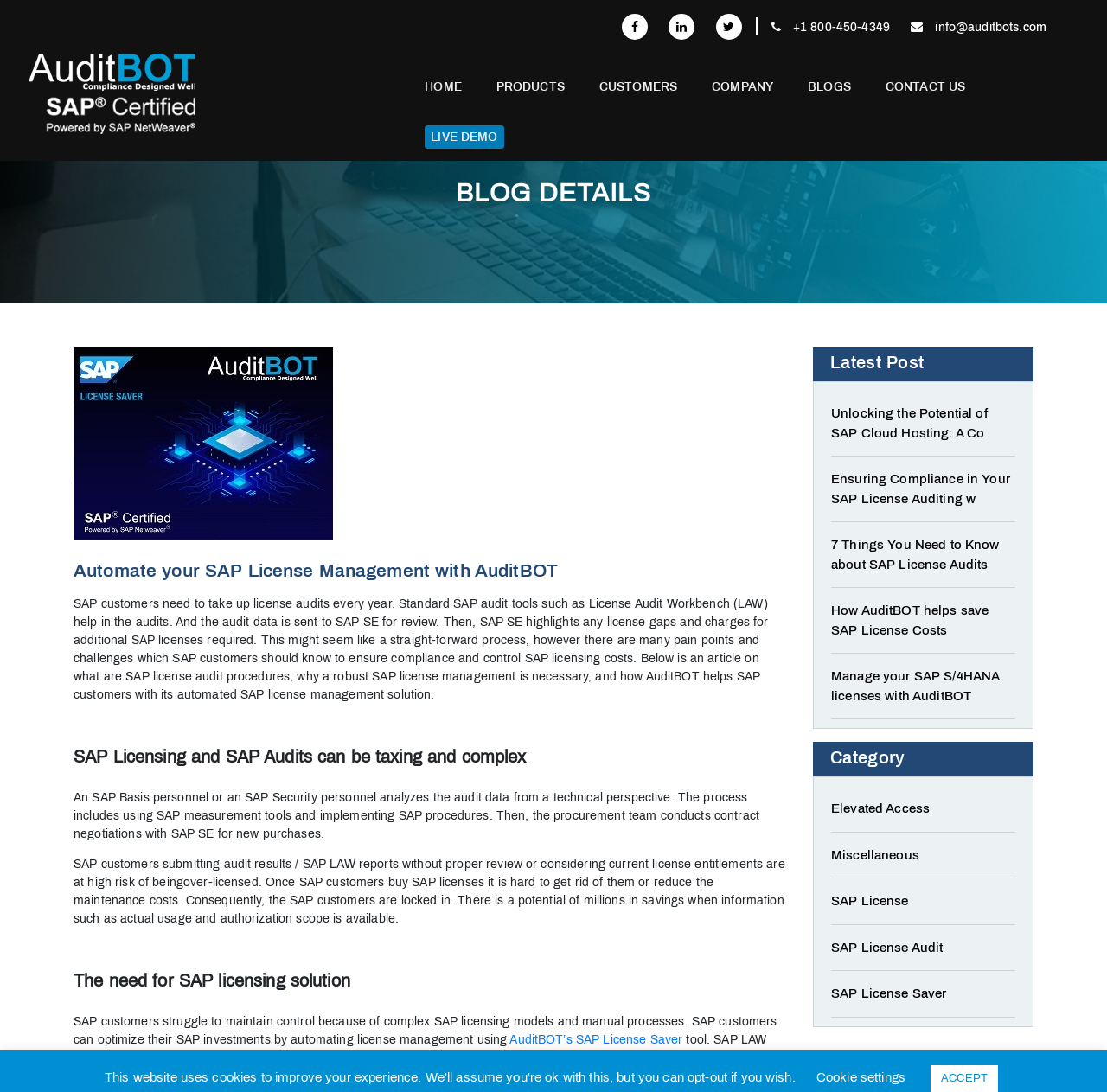What is the topic of the latest post?
Look at the screenshot and respond with one word or a short phrase.

SAP Cloud Hosting